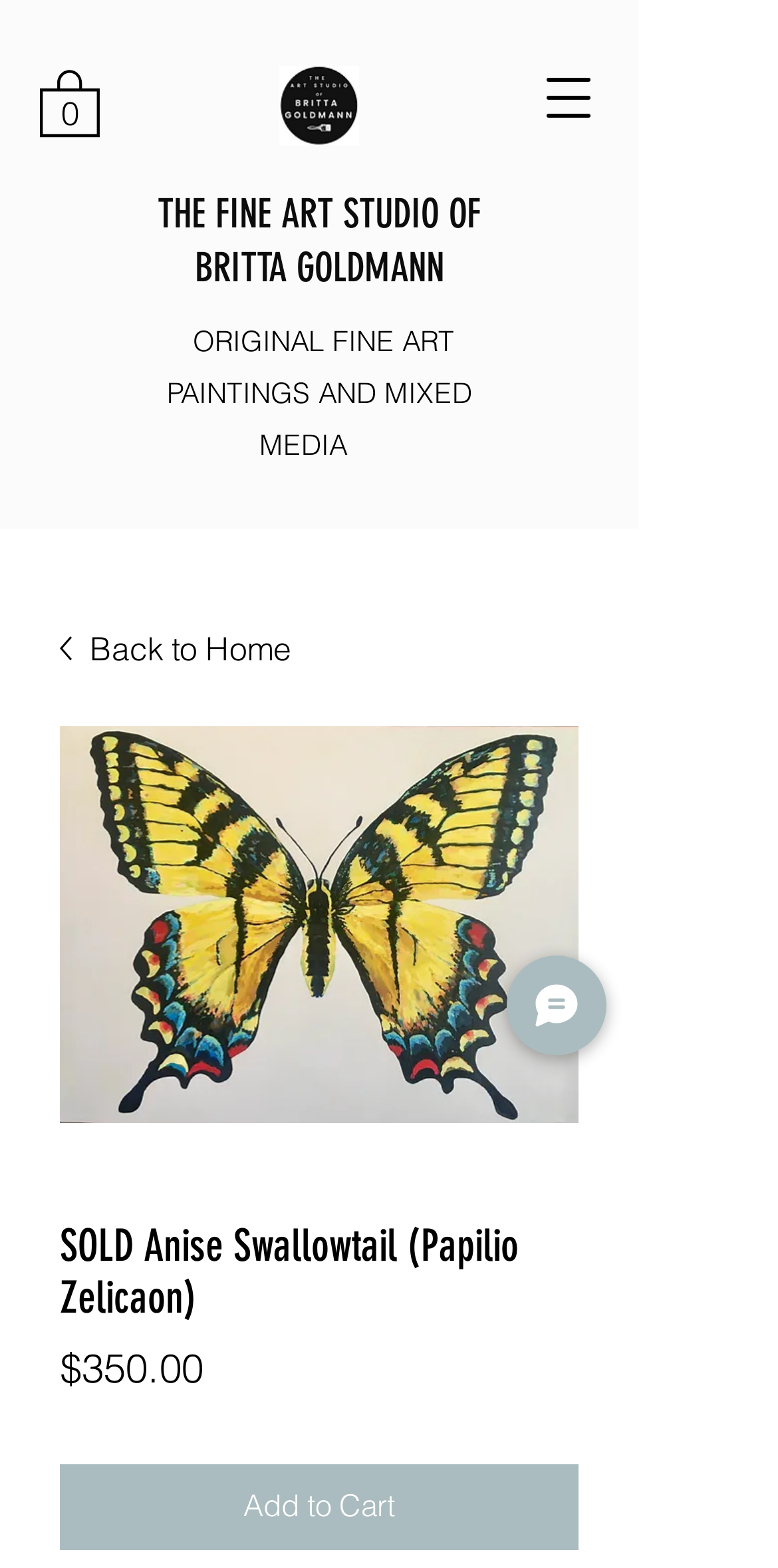What is the name of the art studio?
Ensure your answer is thorough and detailed.

I found the name of the art studio by looking at the text above the logo image, which is 'THE FINE ART STUDIO OF BRITTA GOLDMANN'.